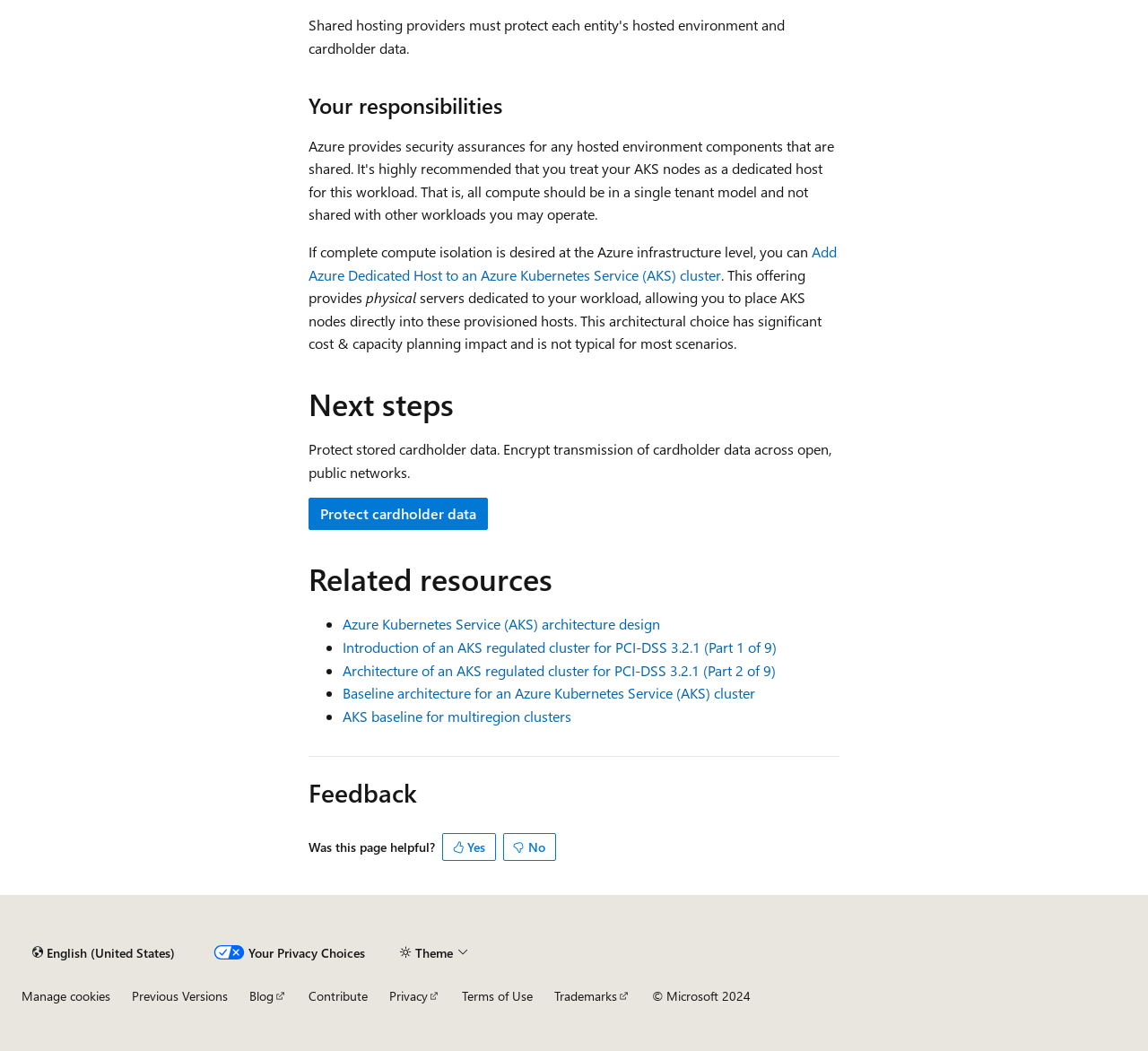Identify the bounding box coordinates of the section that should be clicked to achieve the task described: "Click the link to Azure Kubernetes Service (AKS) architecture design".

[0.298, 0.585, 0.575, 0.603]